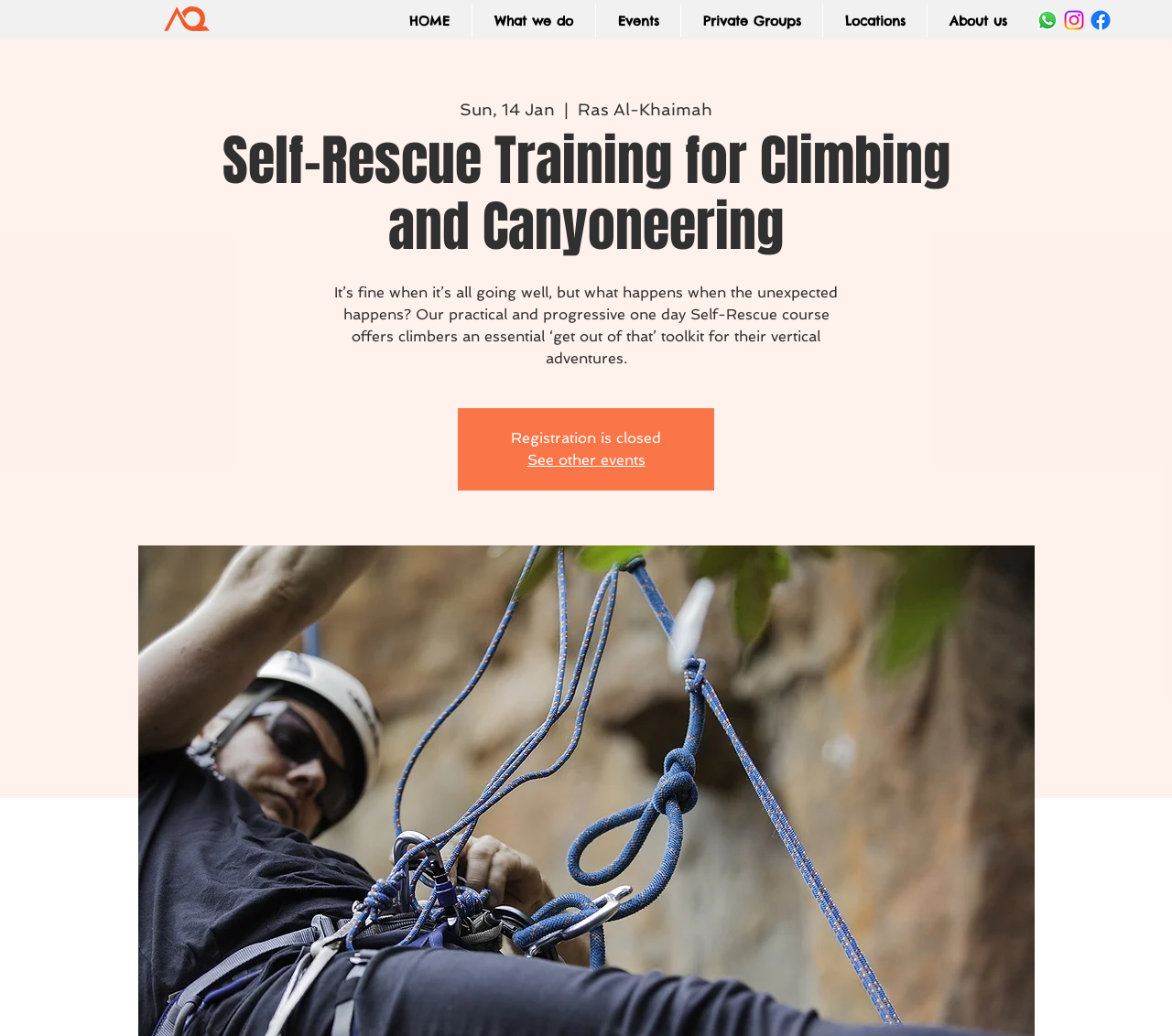Please identify the bounding box coordinates for the region that you need to click to follow this instruction: "See other events".

[0.45, 0.436, 0.55, 0.453]